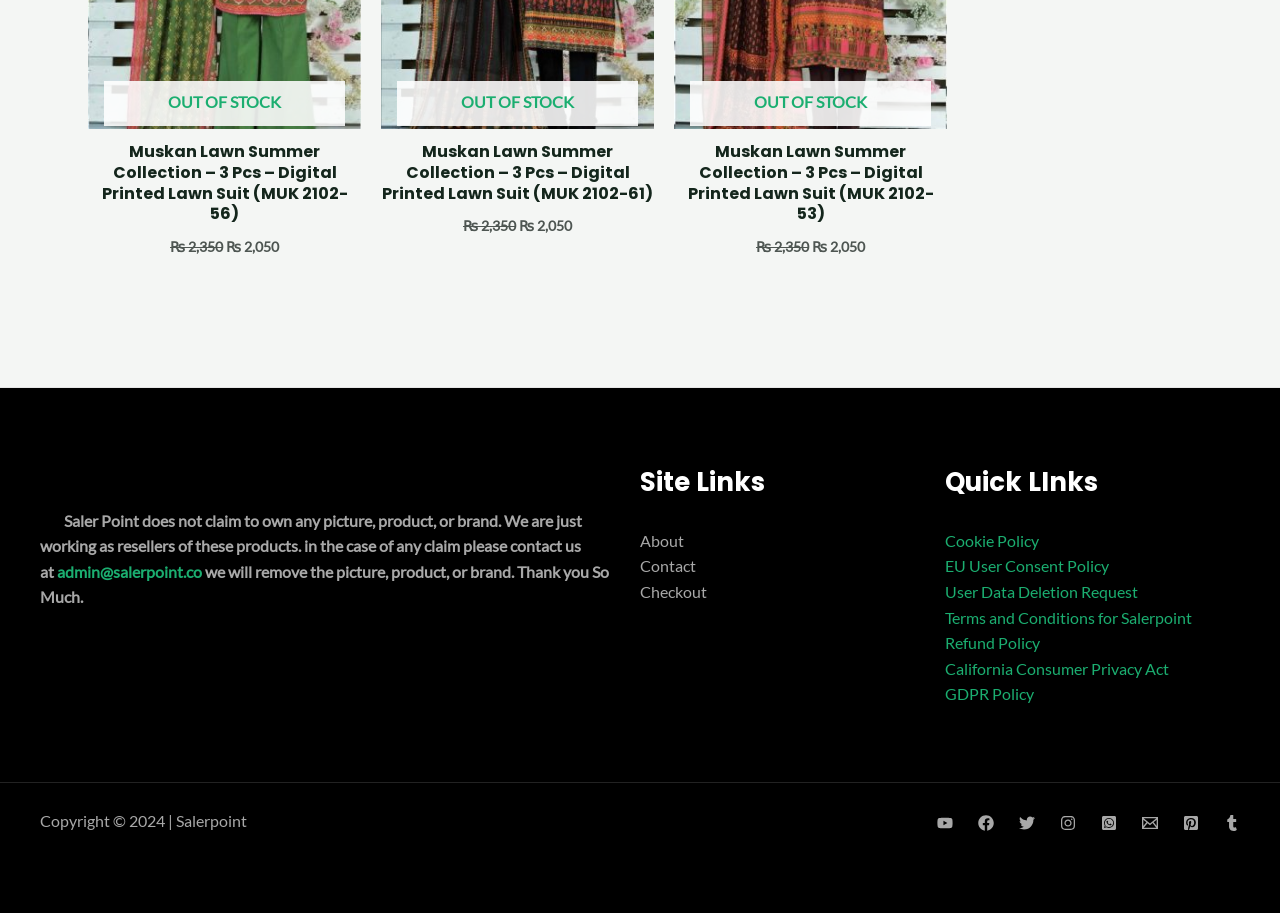Identify the bounding box coordinates of the element to click to follow this instruction: 'View Refund Policy'. Ensure the coordinates are four float values between 0 and 1, provided as [left, top, right, bottom].

[0.738, 0.694, 0.812, 0.714]